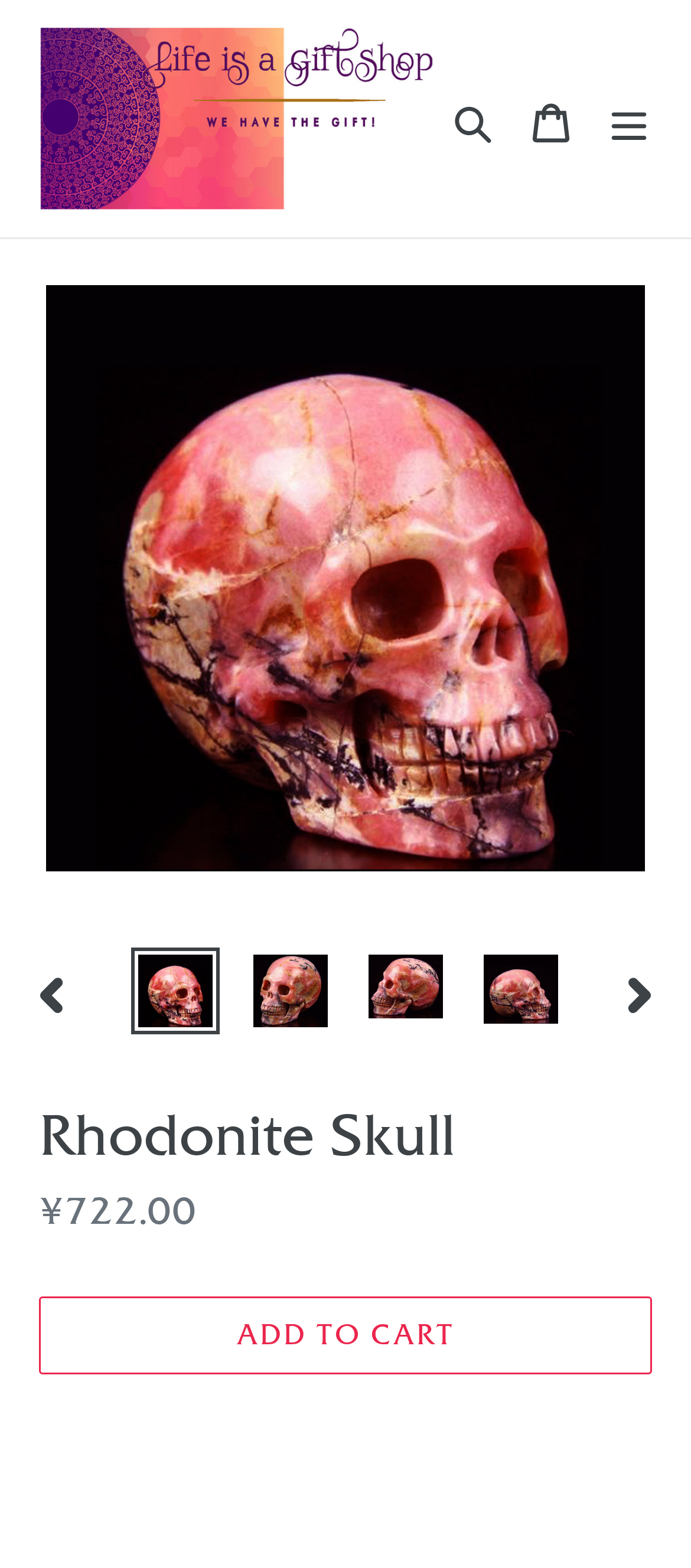Please provide a brief answer to the question using only one word or phrase: 
How many navigation buttons are available at the top of the webpage?

3